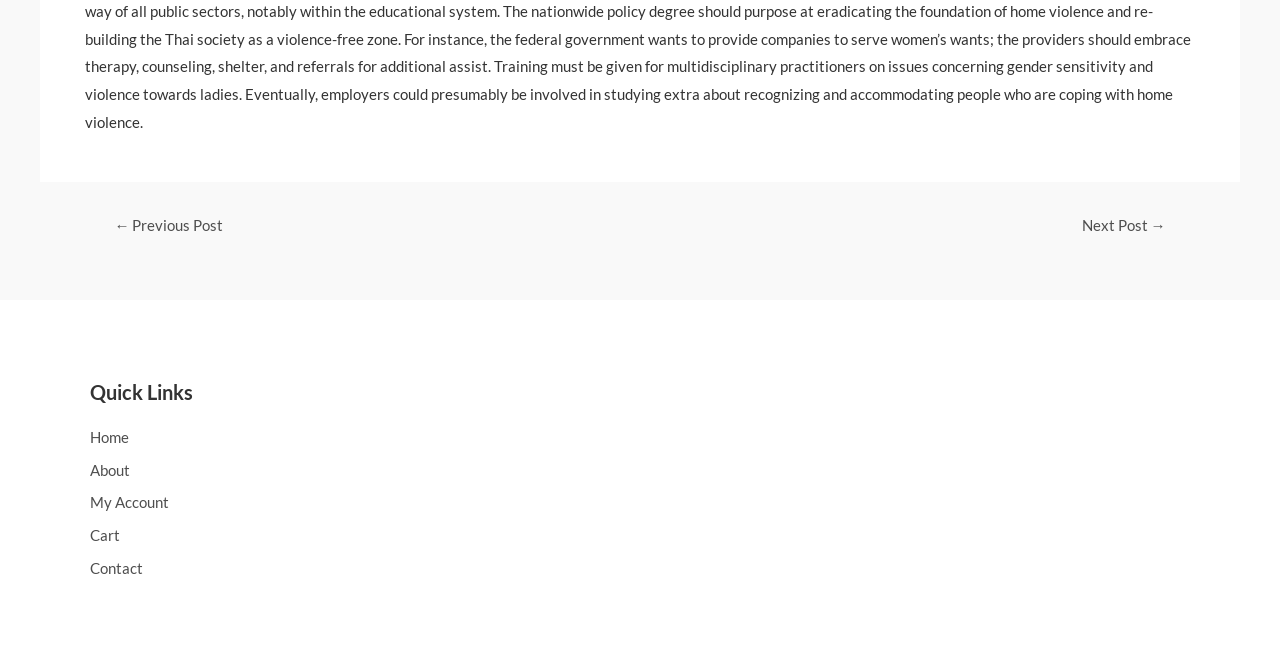Please determine the bounding box coordinates for the UI element described as: "About".

[0.07, 0.698, 0.262, 0.741]